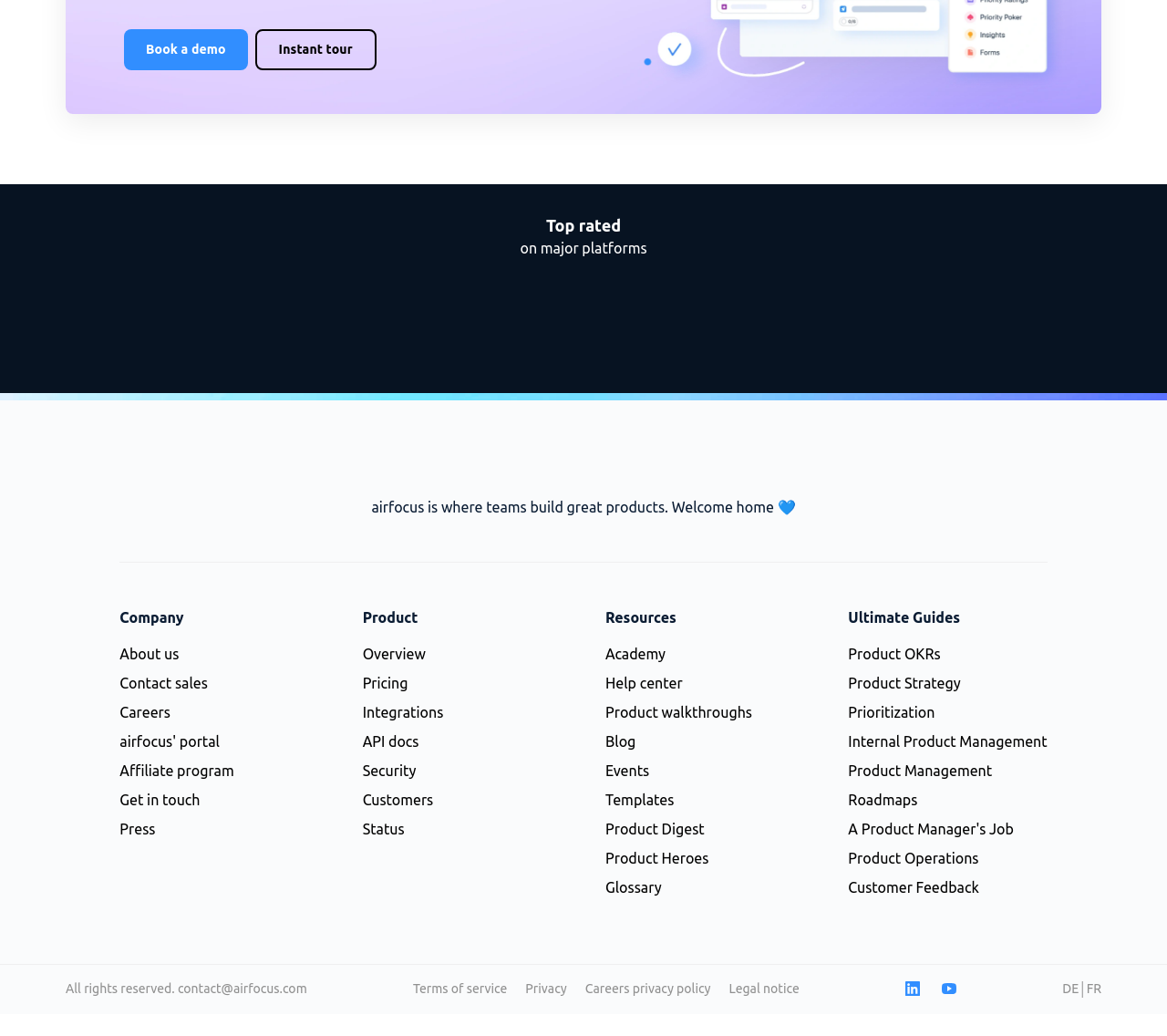Determine the bounding box of the UI element mentioned here: "National Public Radio". The coordinates must be in the format [left, top, right, bottom] with values ranging from 0 to 1.

None